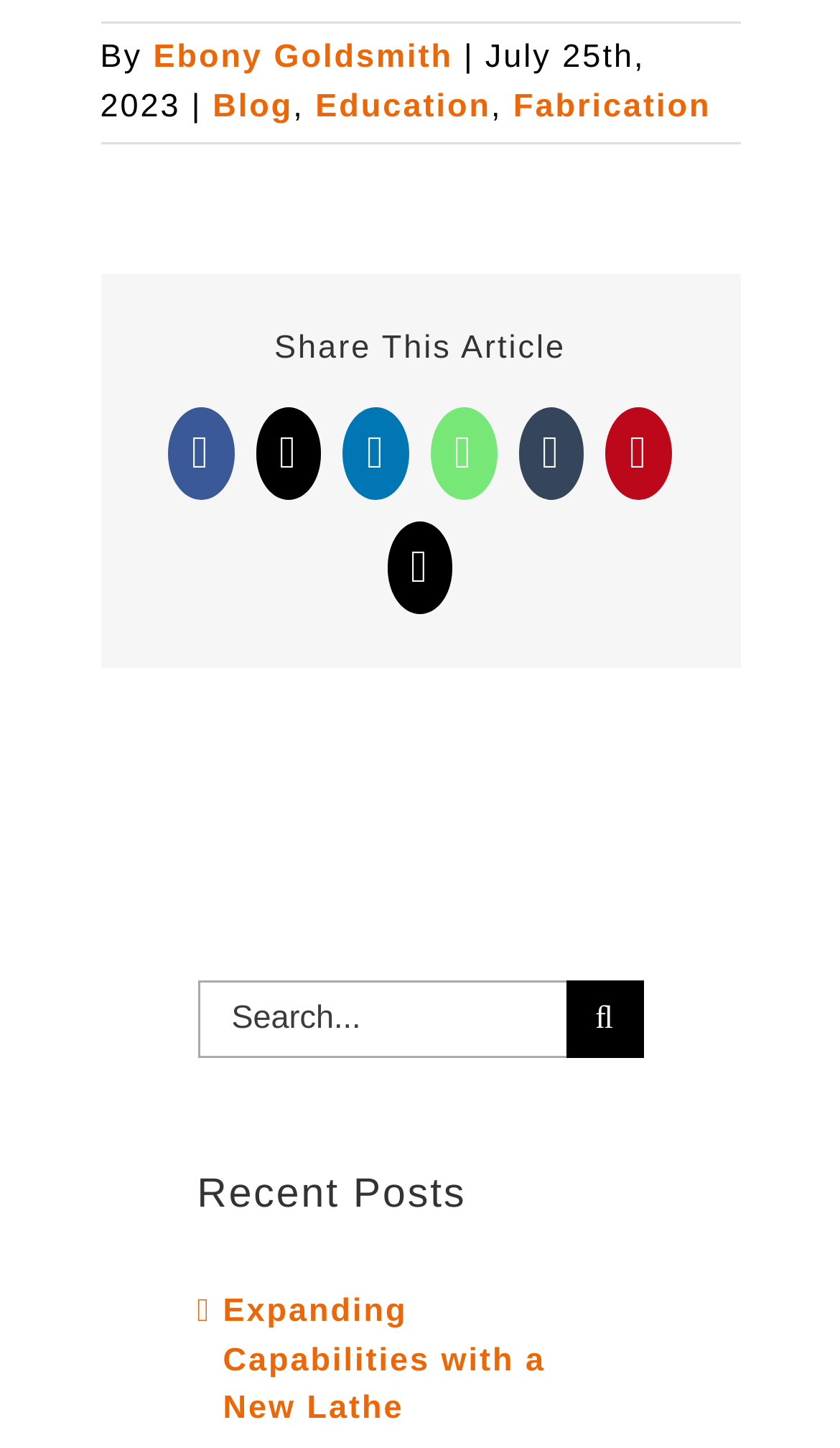Refer to the image and answer the question with as much detail as possible: How many social media platforms are available for sharing?

There are six social media platforms available for sharing the article, which are Facebook, LinkedIn, WhatsApp, Tumblr, Pinterest, and Email.